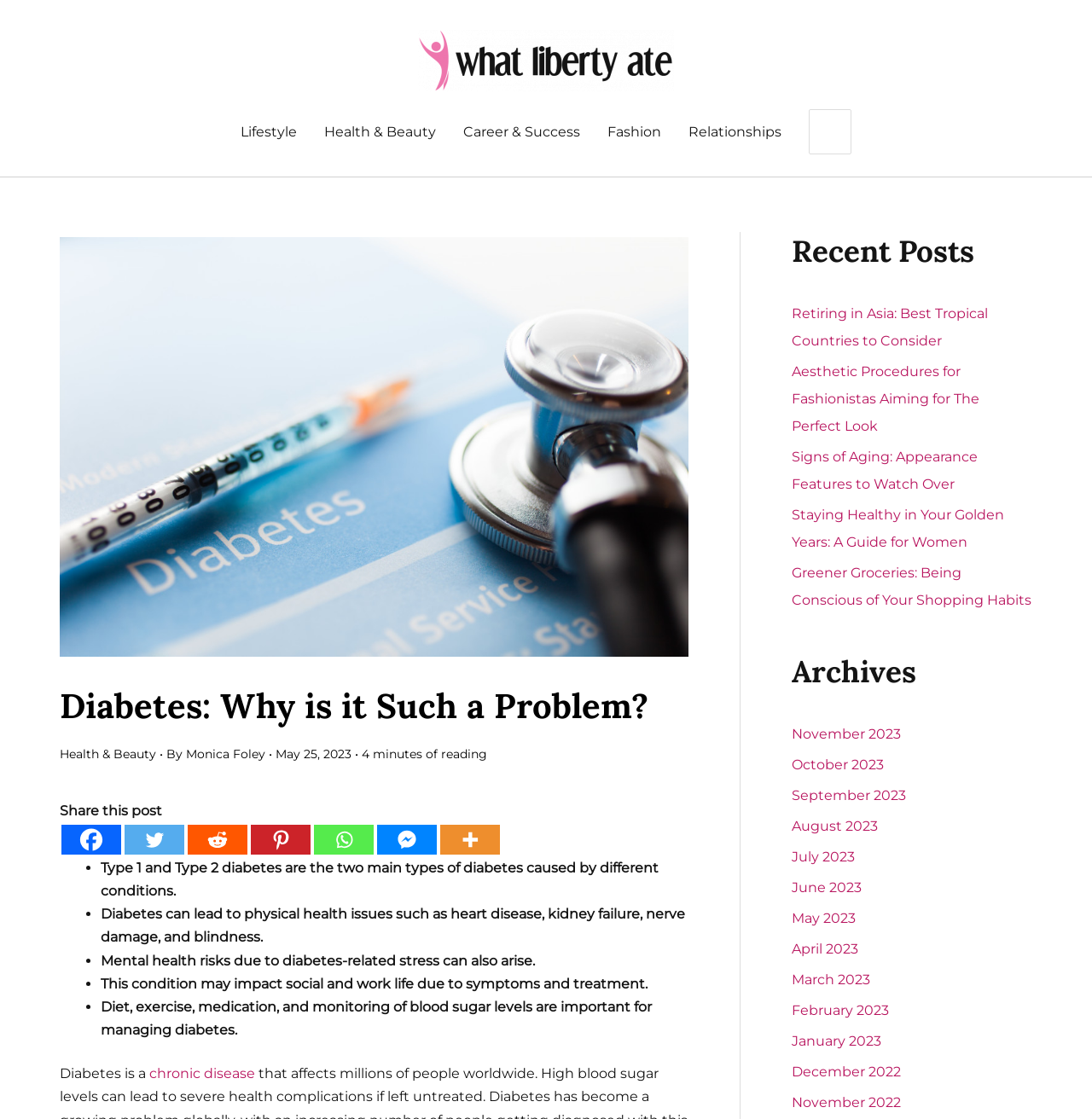Select the bounding box coordinates of the element I need to click to carry out the following instruction: "Search for something".

[0.741, 0.098, 0.78, 0.138]